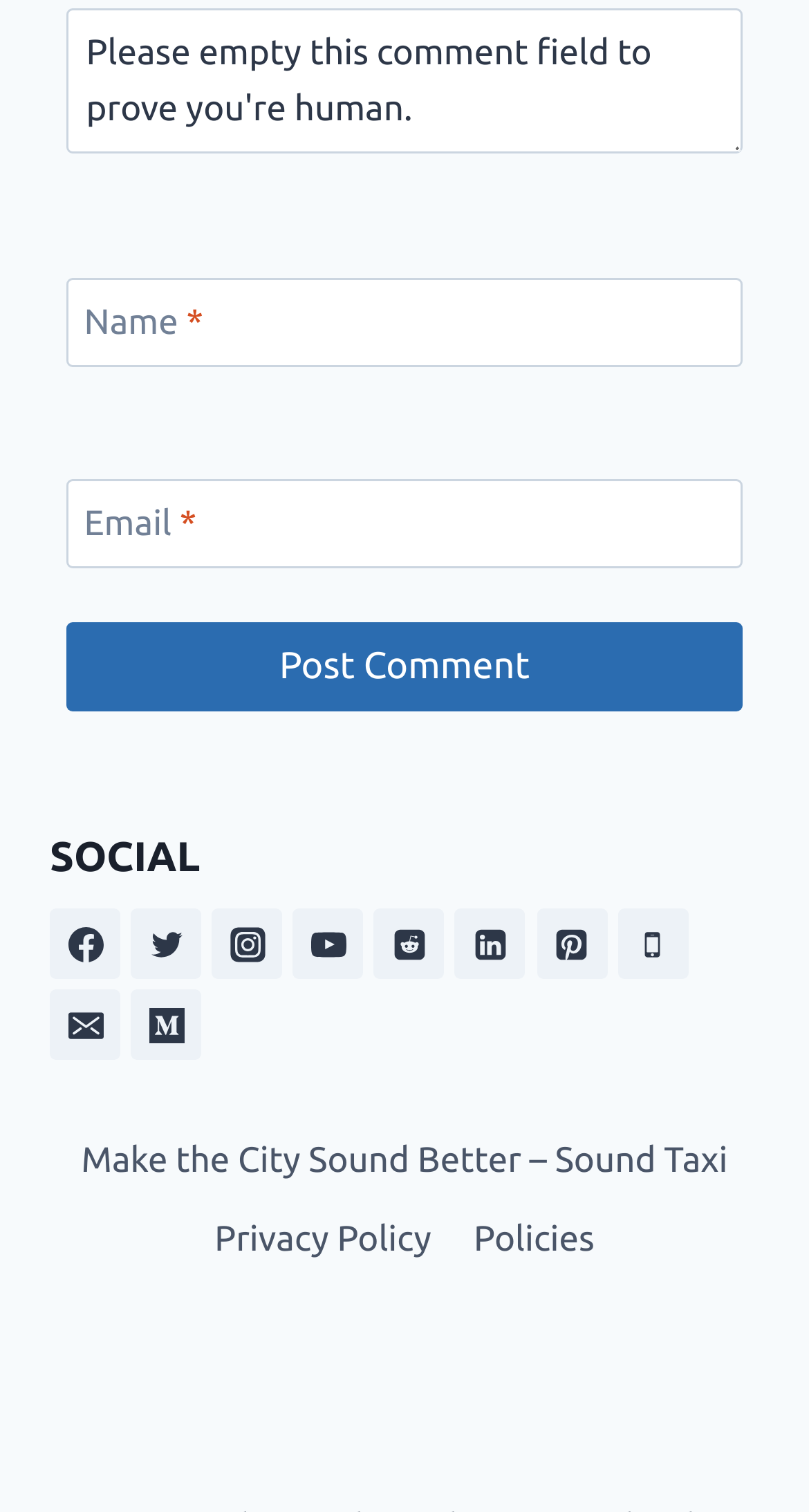How many links are there in the footer navigation?
Examine the screenshot and reply with a single word or phrase.

3